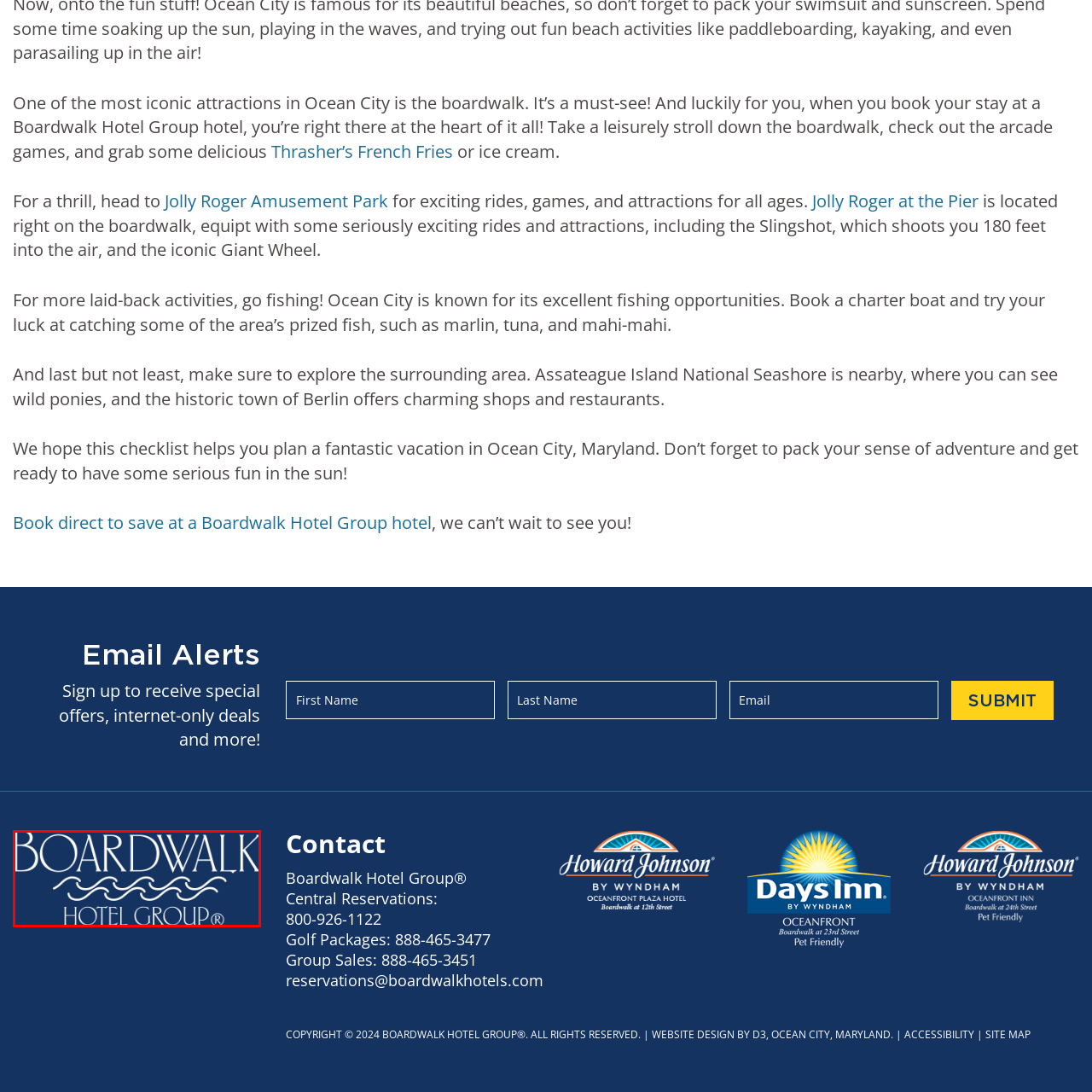What is the theme of the logo?  
Study the image enclosed by the red boundary and furnish a detailed answer based on the visual details observed in the image.

The flowing wave illustrations beneath the text in the logo evoke a sense of seaside adventure and relaxation, which is aligned with the hotel group's location in popular beach destinations, suggesting that the theme of the logo is seaside adventure and relaxation.